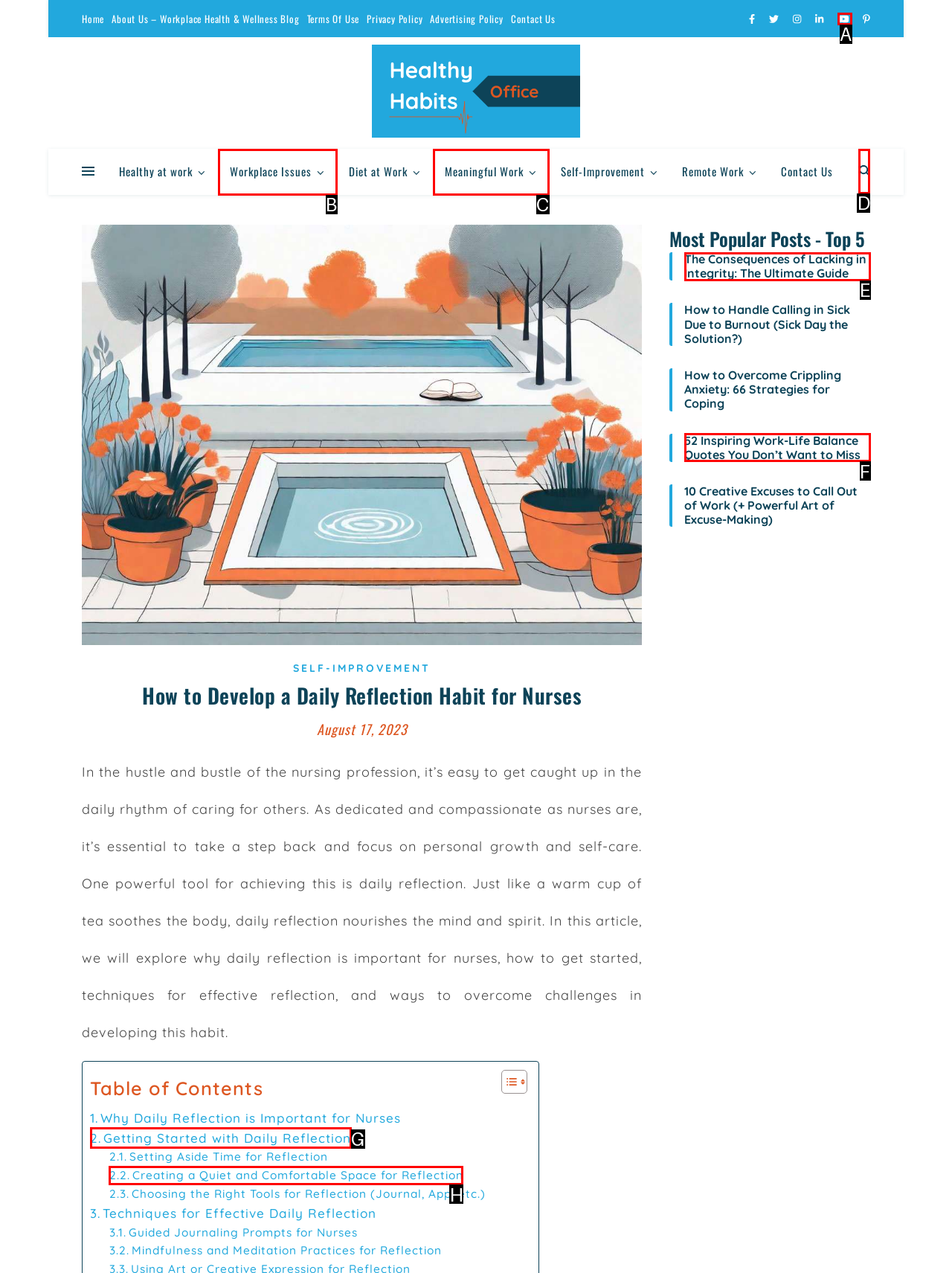Pick the option that should be clicked to perform the following task: Go to the 'Publications' page
Answer with the letter of the selected option from the available choices.

None